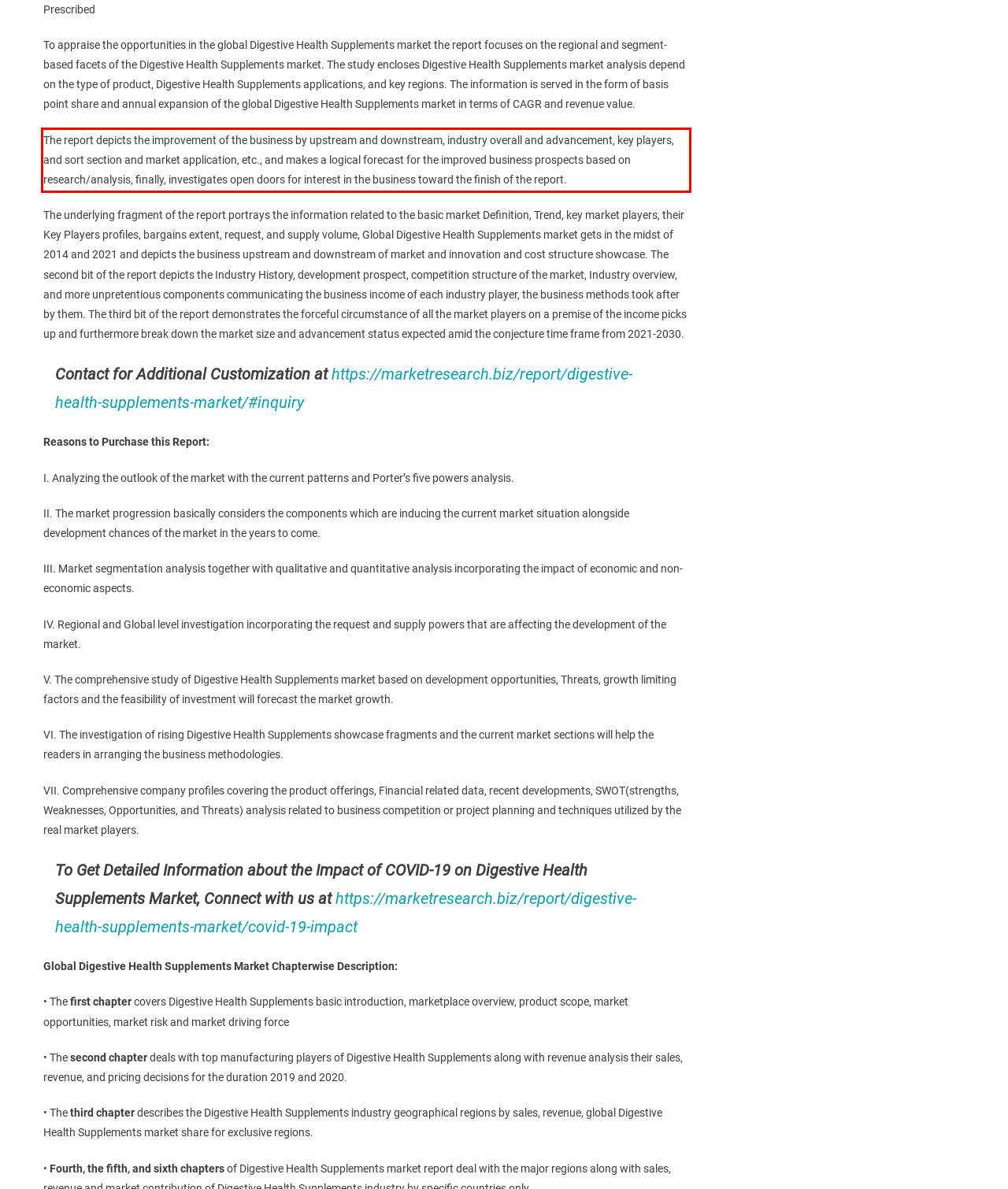From the screenshot of the webpage, locate the red bounding box and extract the text contained within that area.

The report depicts the improvement of the business by upstream and downstream, industry overall and advancement, key players, and sort section and market application, etc., and makes a logical forecast for the improved business prospects based on research/analysis, finally, investigates open doors for interest in the business toward the finish of the report.